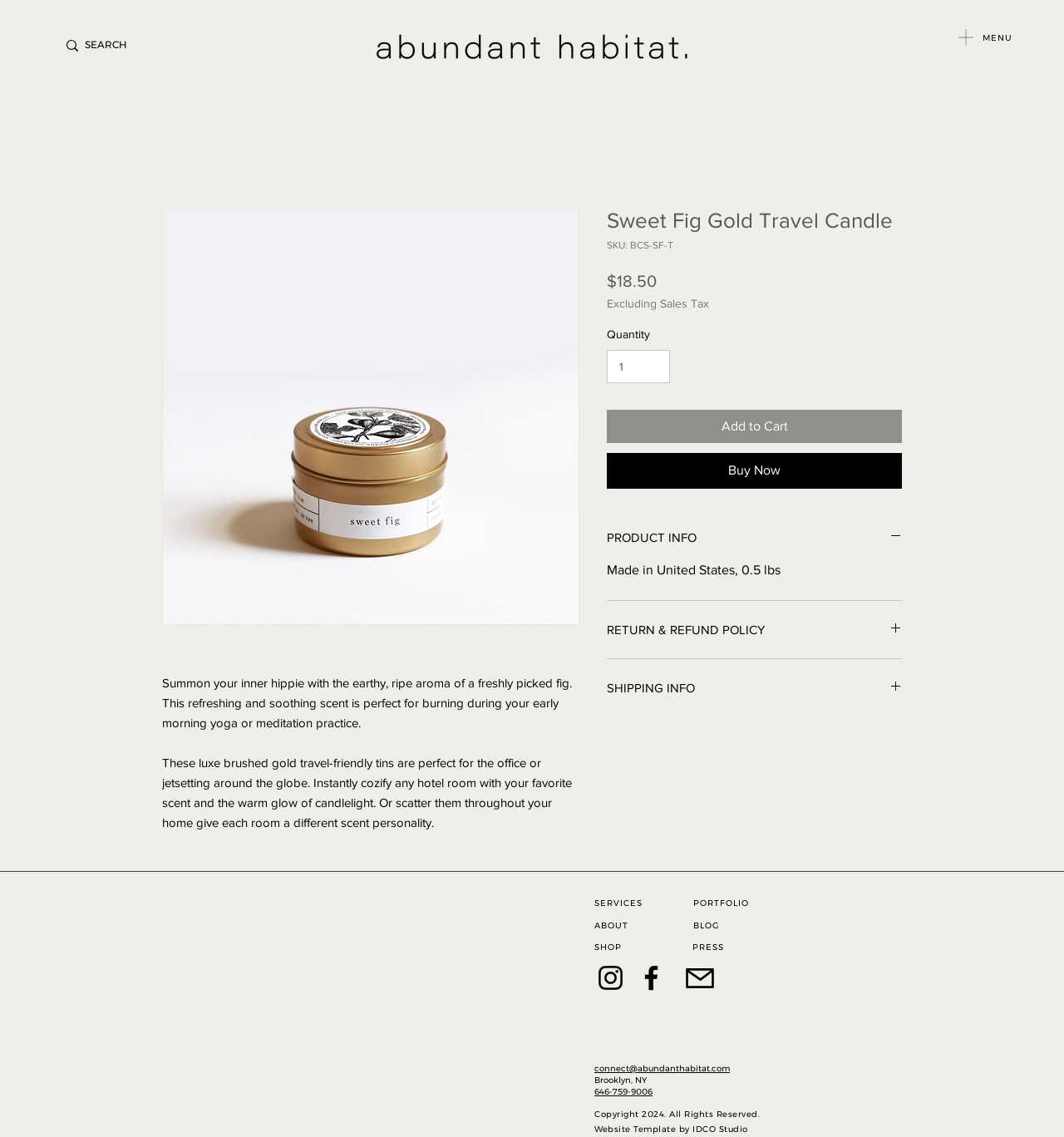Please locate and retrieve the main header text of the webpage.

Sweet Fig Gold Travel Candle